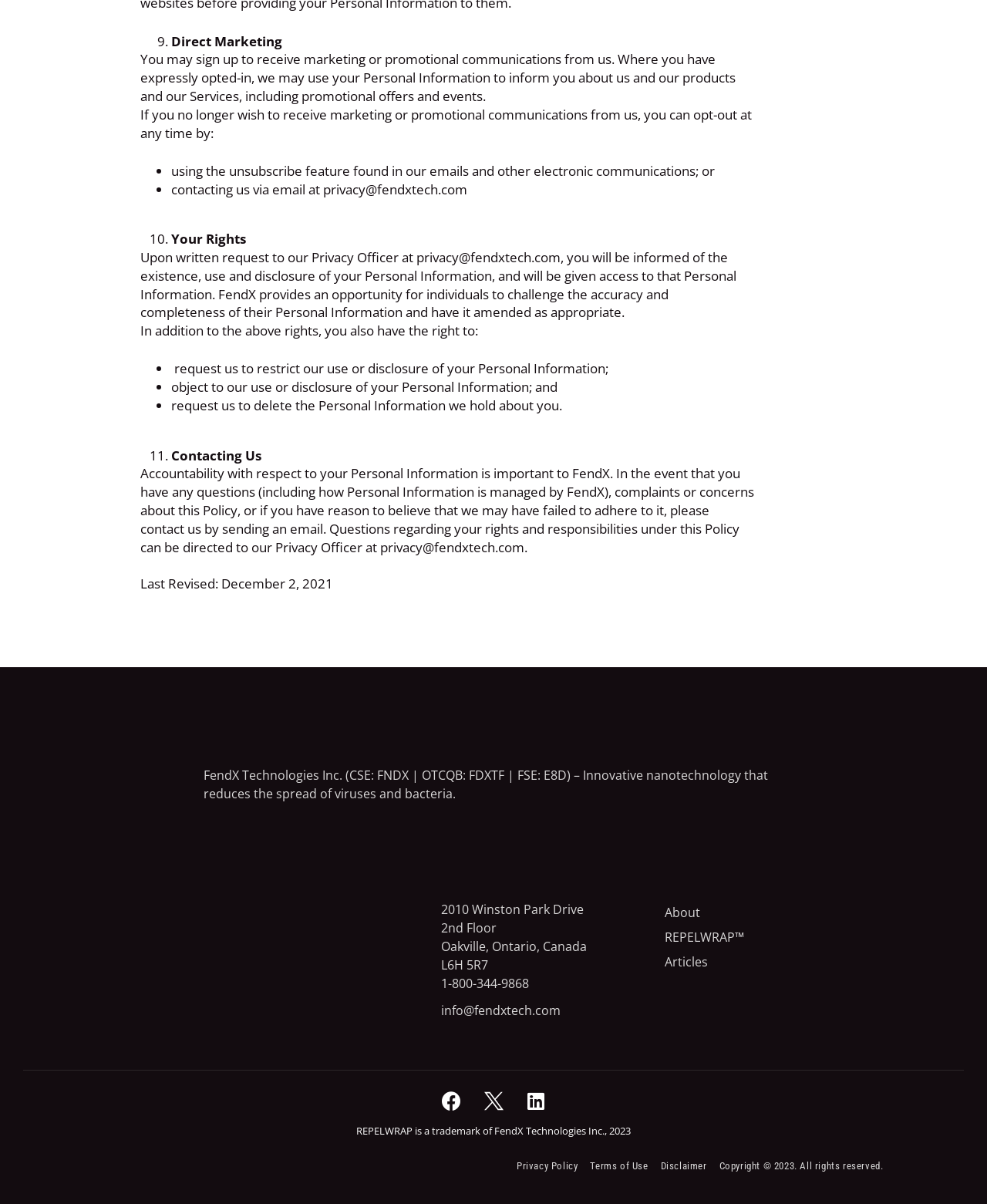Identify the bounding box coordinates for the UI element that matches this description: "Terms of Use".

[0.598, 0.962, 0.657, 0.974]